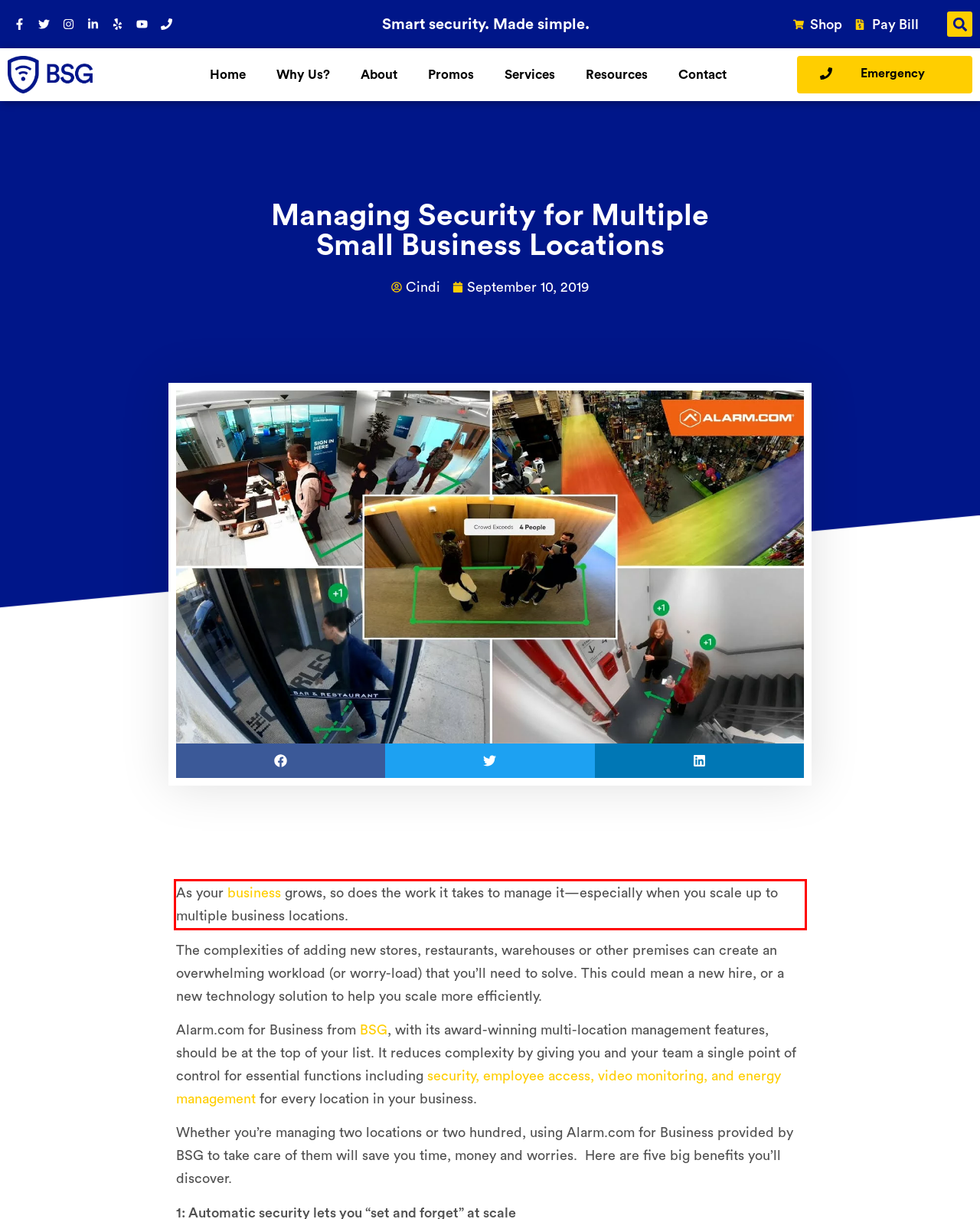You are looking at a screenshot of a webpage with a red rectangle bounding box. Use OCR to identify and extract the text content found inside this red bounding box.

As your business grows, so does the work it takes to manage it—especially when you scale up to multiple business locations.